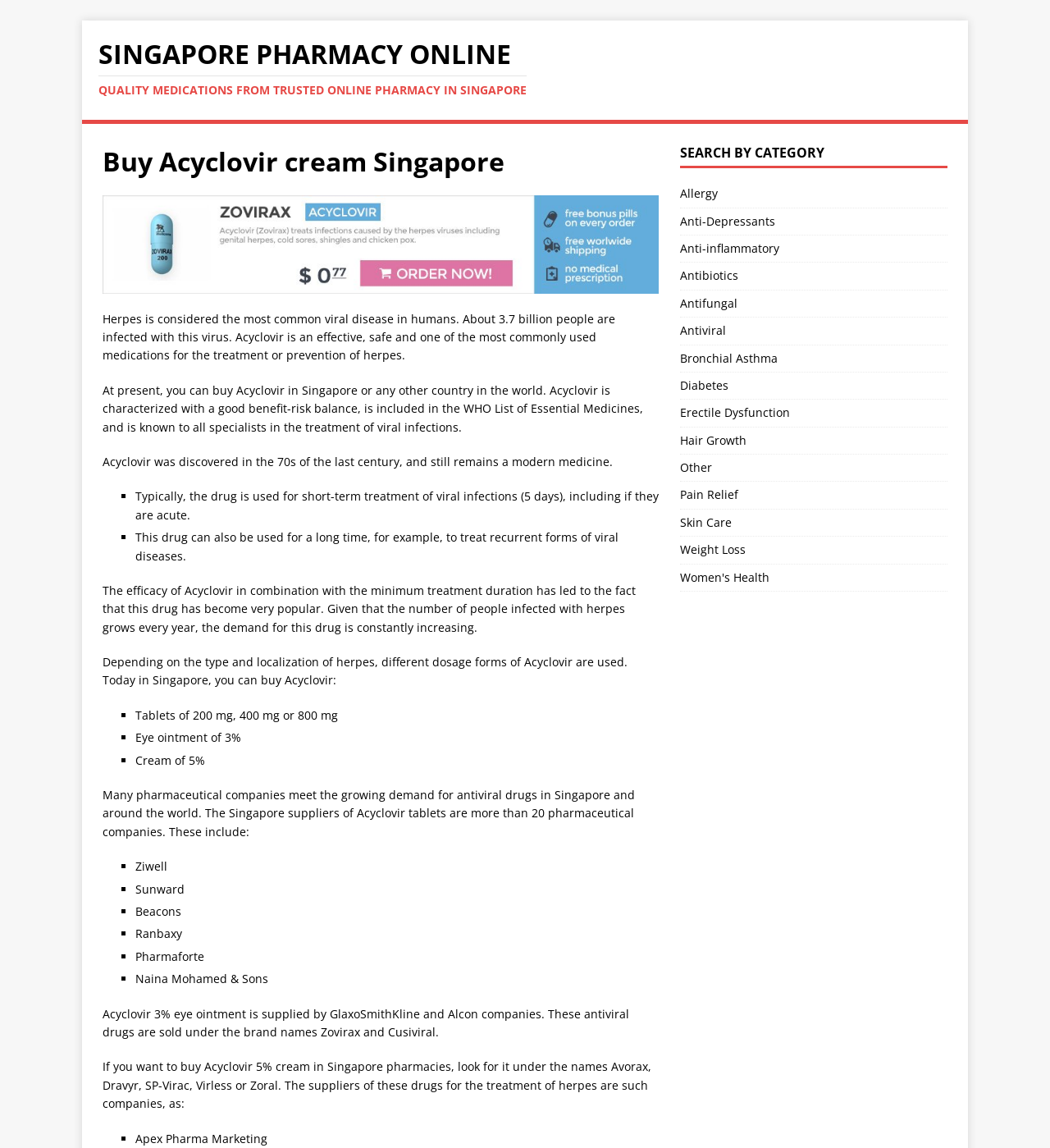How many pharmaceutical companies supply Acyclovir tablets in Singapore?
Refer to the image and answer the question using a single word or phrase.

More than 20